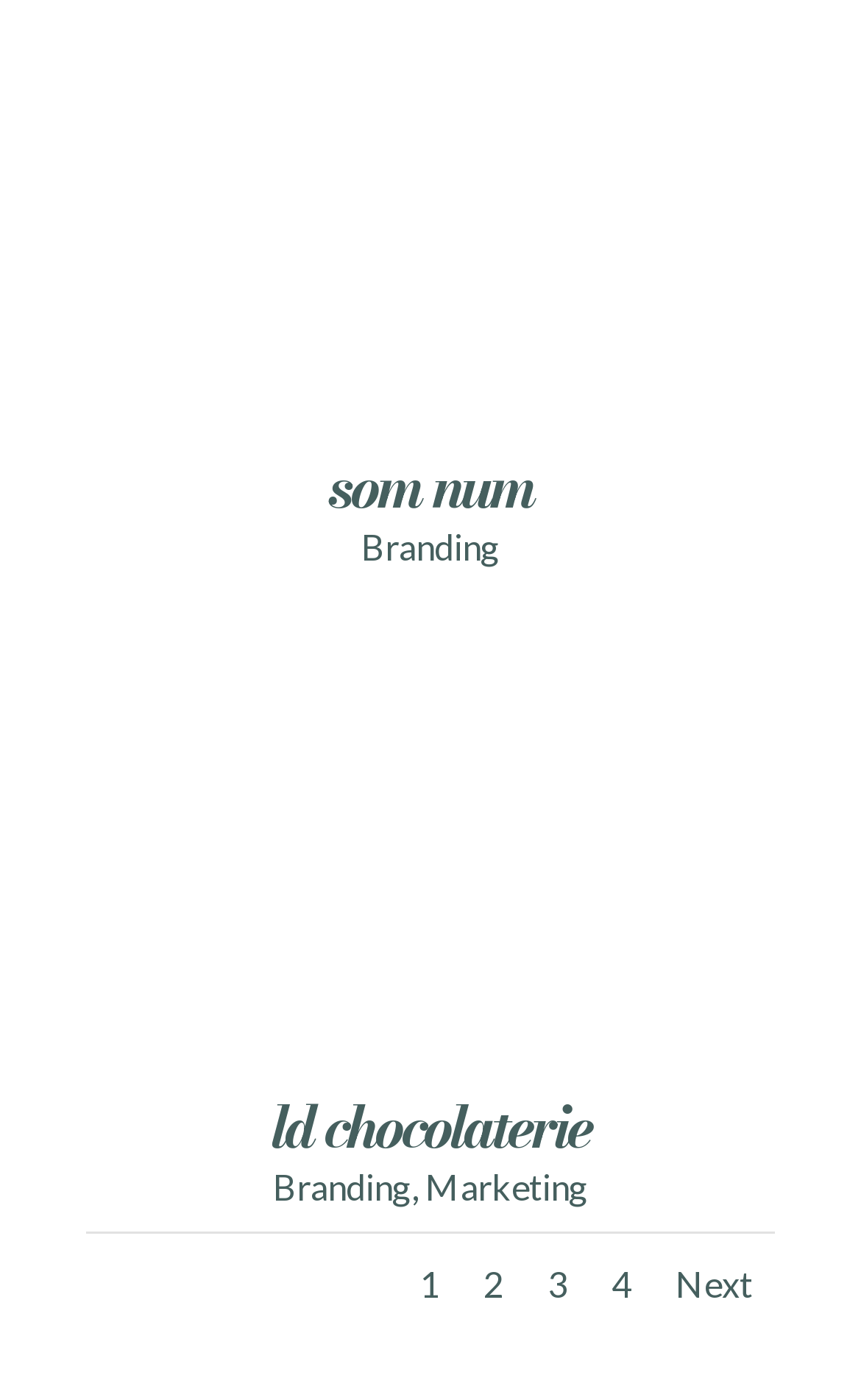Find the bounding box coordinates for the area that must be clicked to perform this action: "click on 'Next' button".

[0.785, 0.901, 0.874, 0.931]